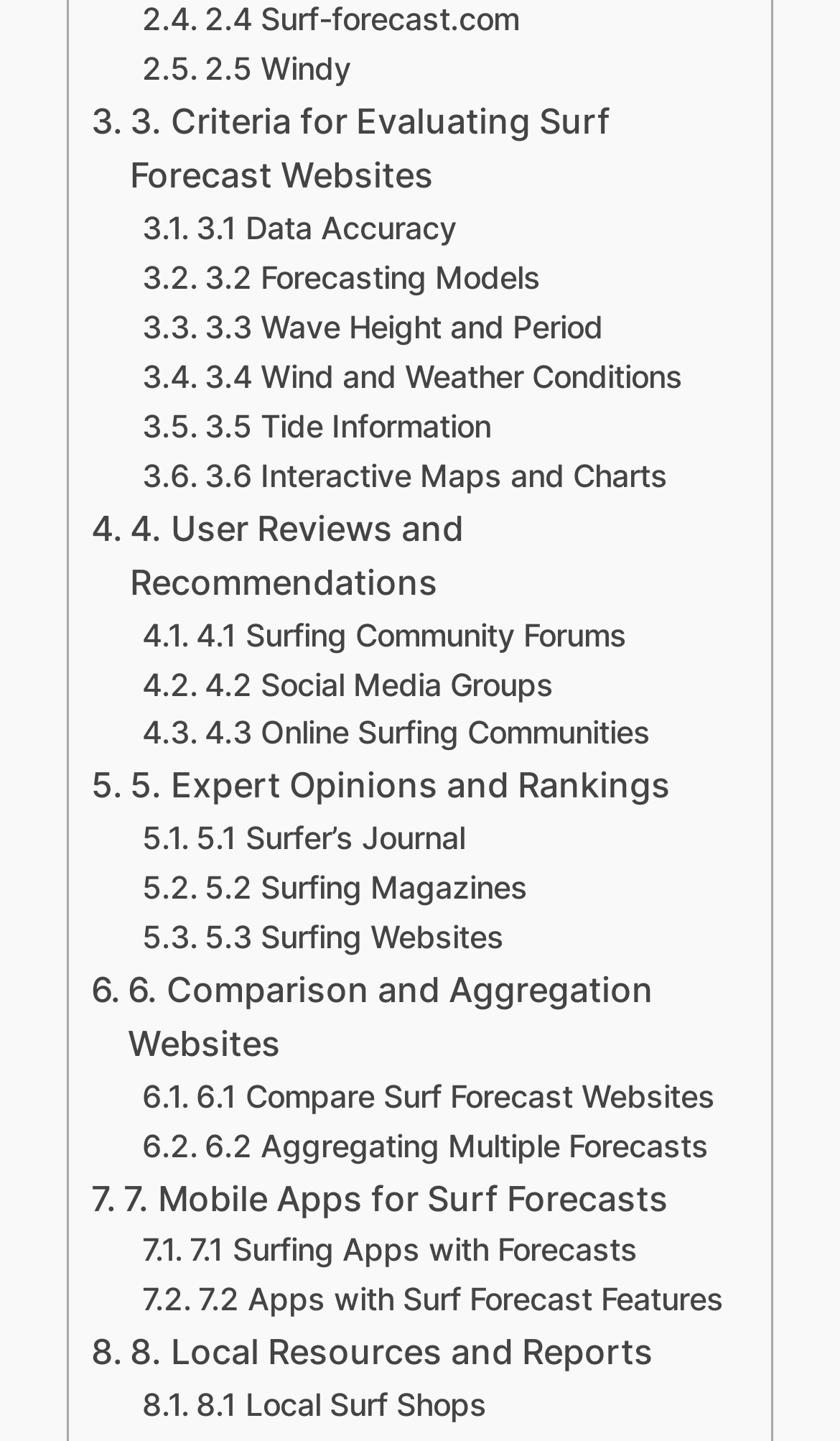Find the bounding box coordinates of the clickable region needed to perform the following instruction: "Check User Reviews and Recommendations". The coordinates should be provided as four float numbers between 0 and 1, i.e., [left, top, right, bottom].

[0.108, 0.348, 0.866, 0.424]